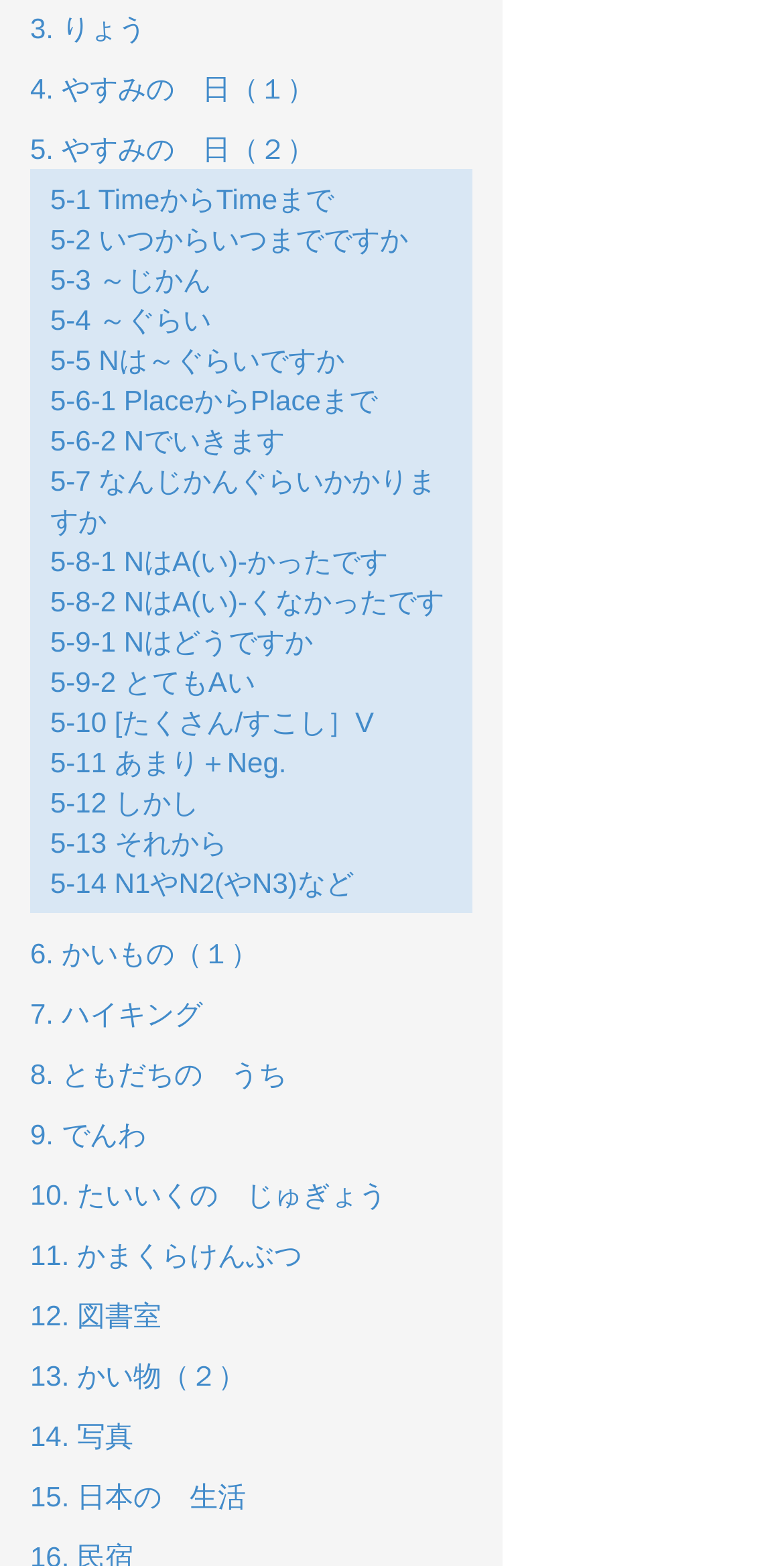Examine the screenshot and answer the question in as much detail as possible: What is the last link in the list?

The last link in the list is '15. 日本の　生活' which is located at the bottom of the webpage with a bounding box of [0.038, 0.945, 0.314, 0.965].